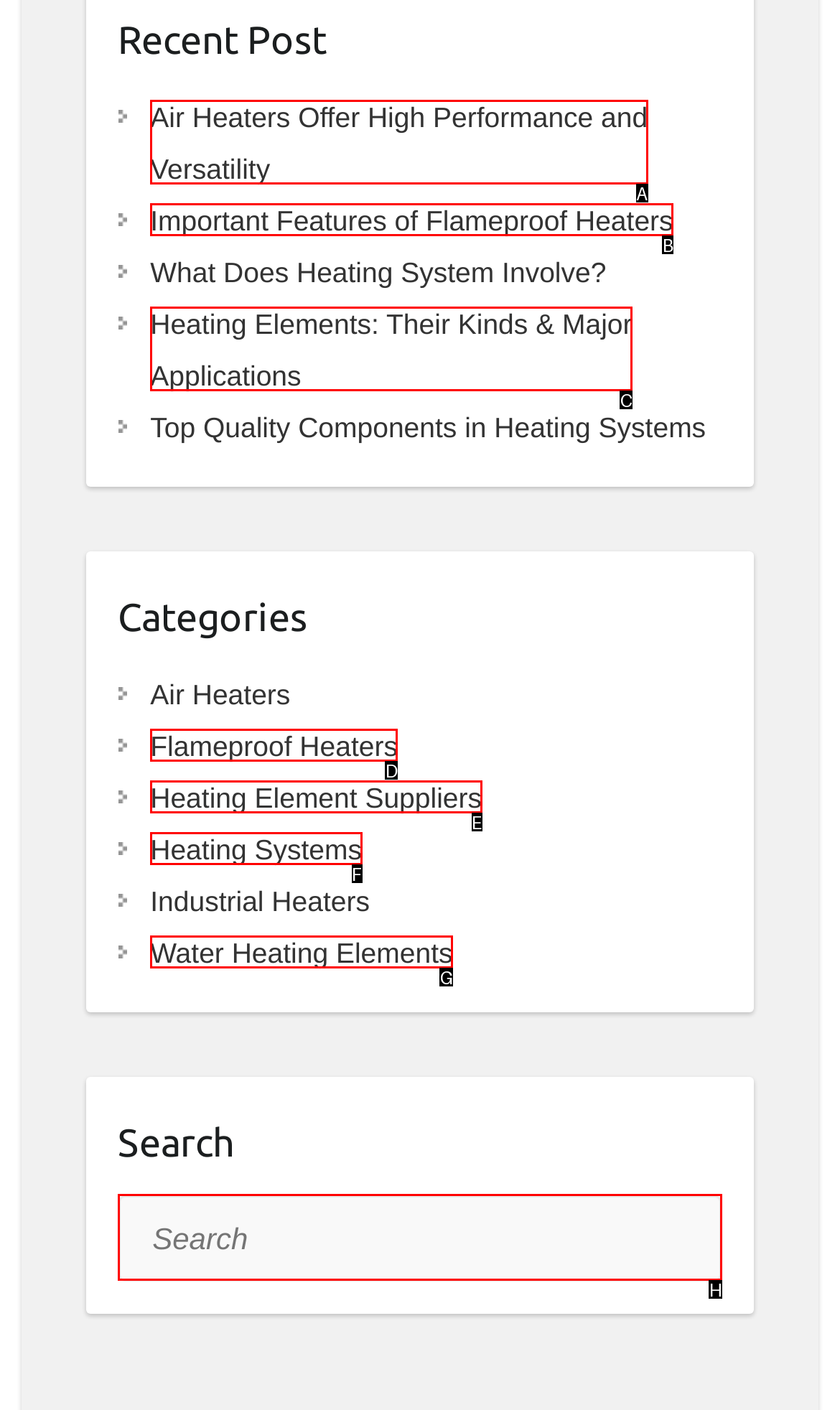Determine which option matches the description: Heating Systems. Answer using the letter of the option.

F